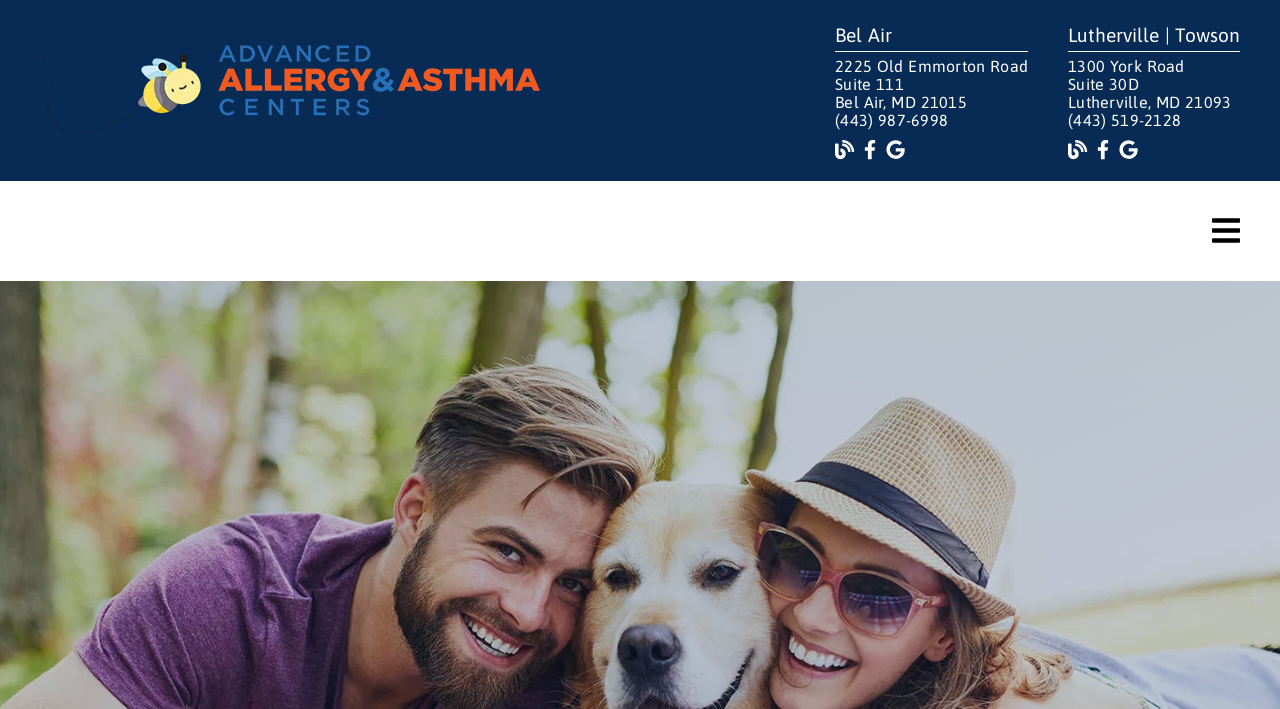What is the city of the Lutherville location?
Give a detailed and exhaustive answer to the question.

I found the city by looking at the heading element 'Lutherville | Towson', which indicates that Lutherville is one of the locations.